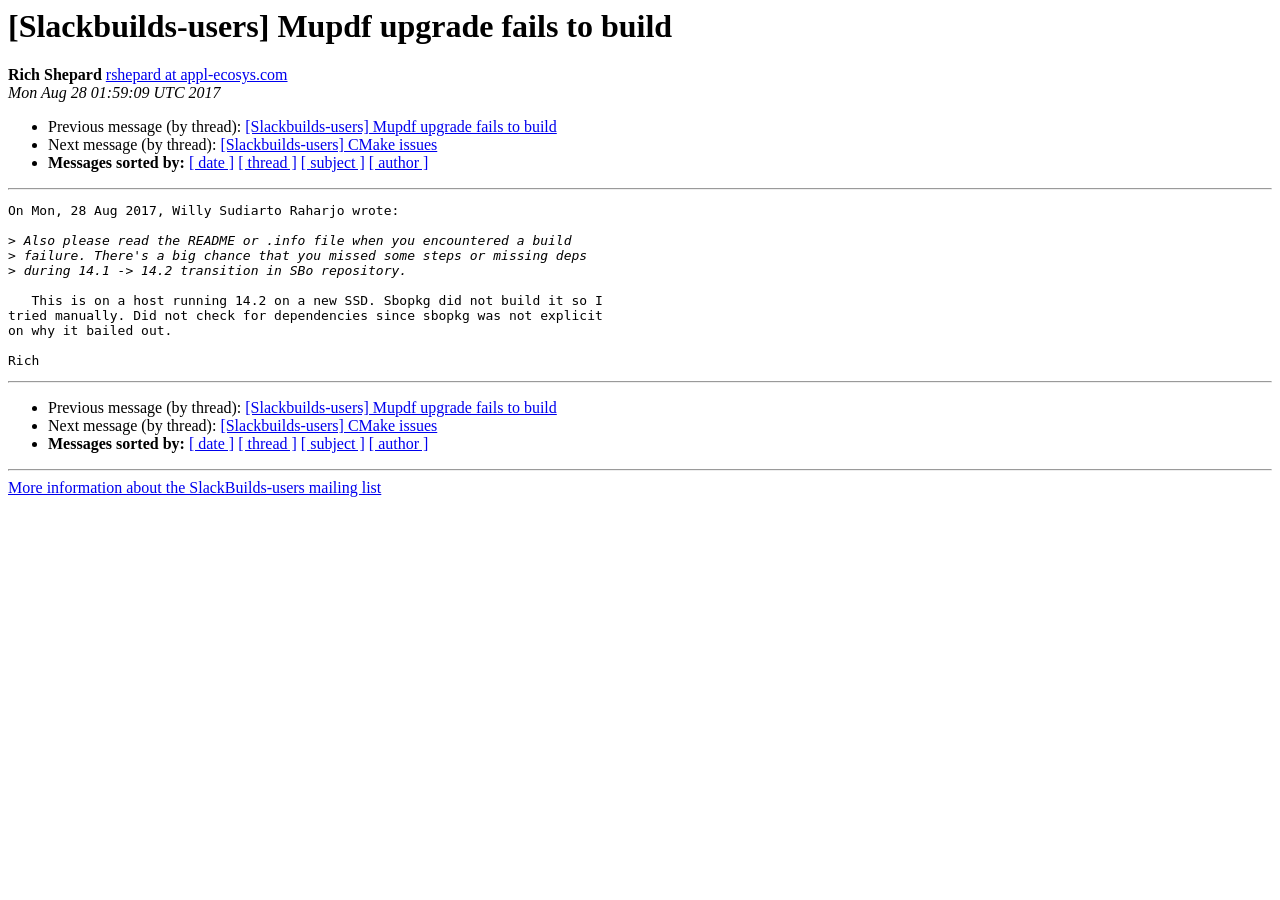Based on the visual content of the image, answer the question thoroughly: What is the text of the separator element?

I examined the separator elements, which are represented by horizontal lines on the webpage, and found that they do not contain any text.